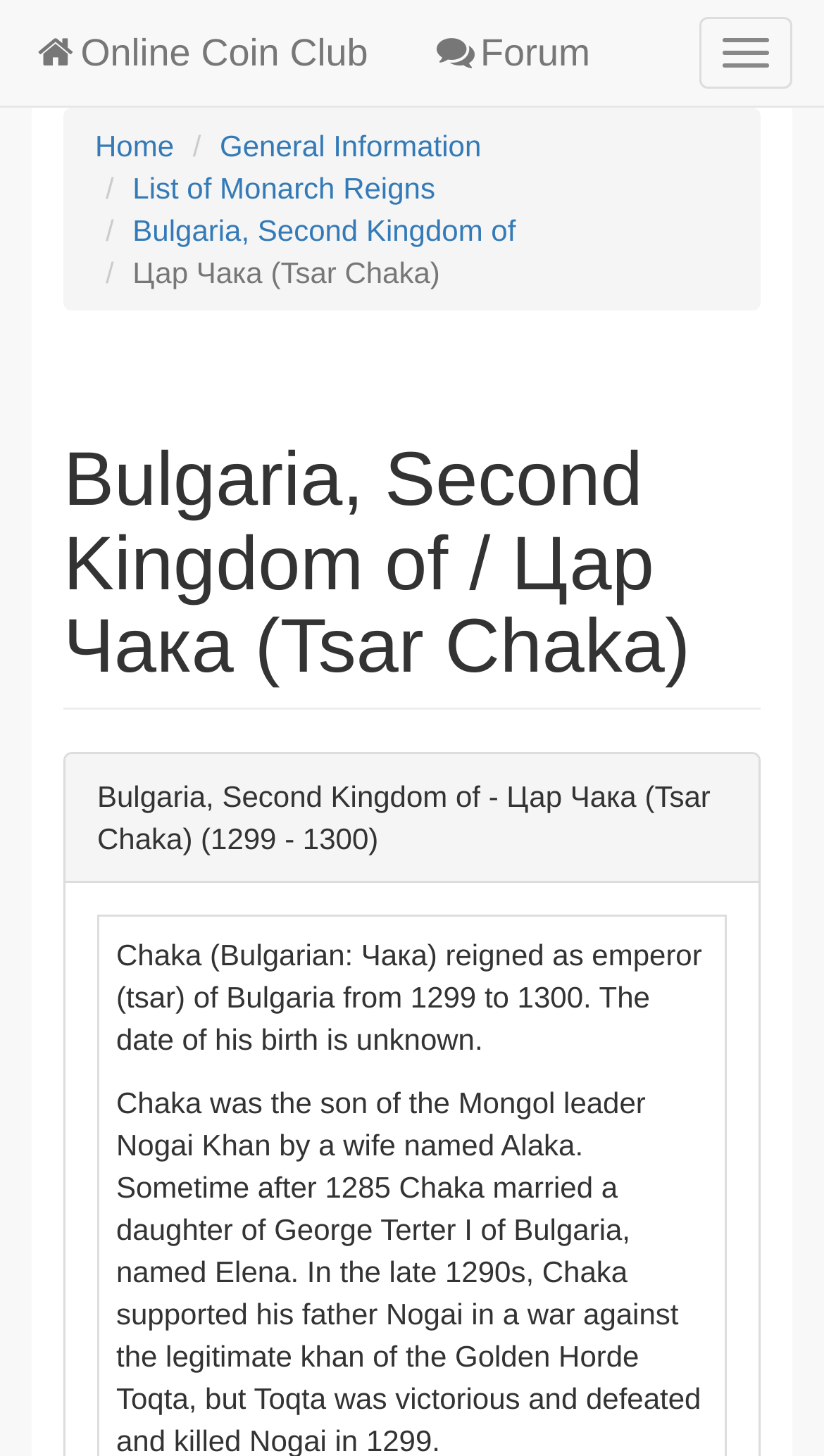Using the provided element description, identify the bounding box coordinates as (top-left x, top-left y, bottom-right x, bottom-right y). Ensure all values are between 0 and 1. Description: General Information

[0.267, 0.088, 0.584, 0.112]